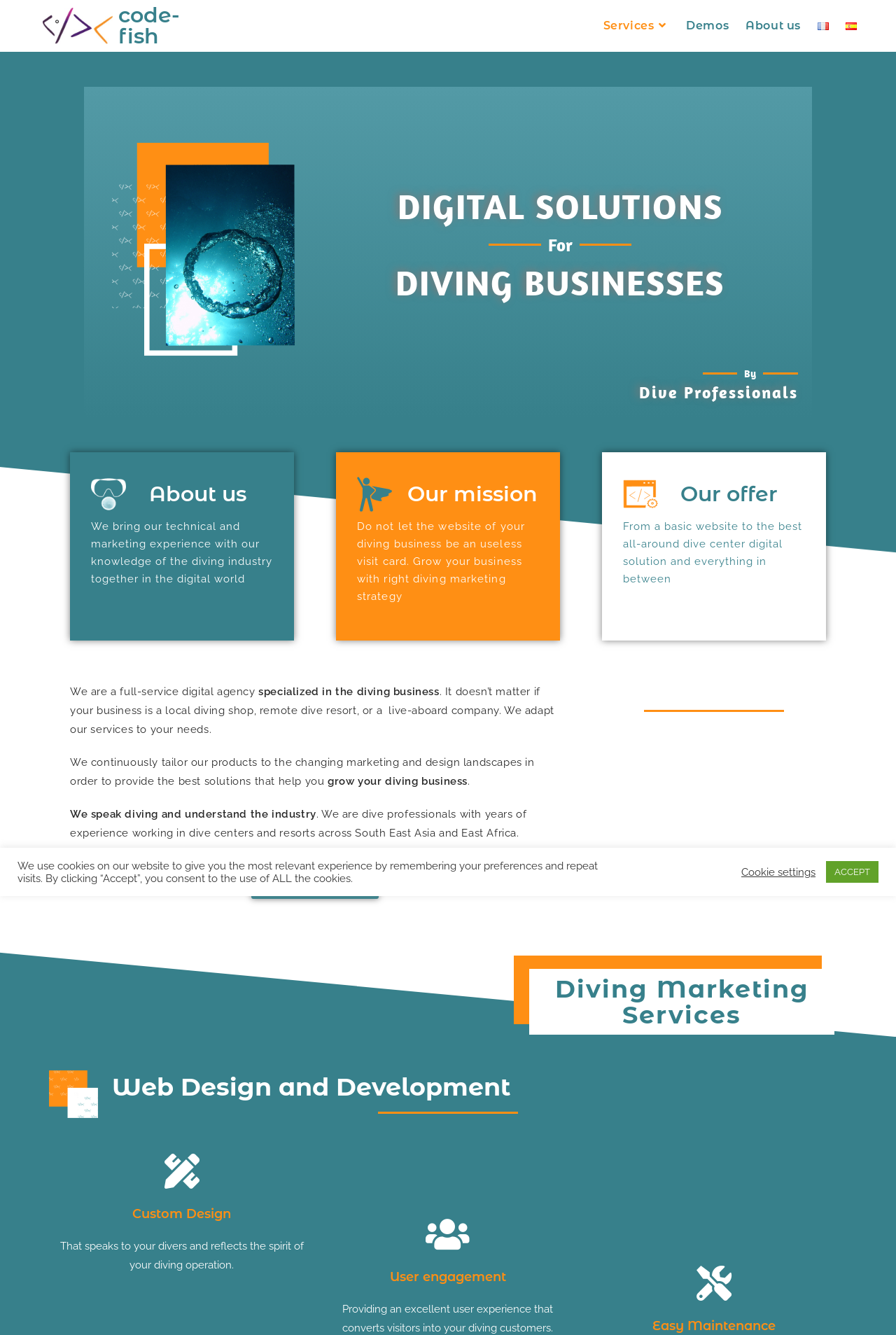What is the purpose of the company's digital solutions?
Using the image as a reference, answer with just one word or a short phrase.

To help diving businesses grow